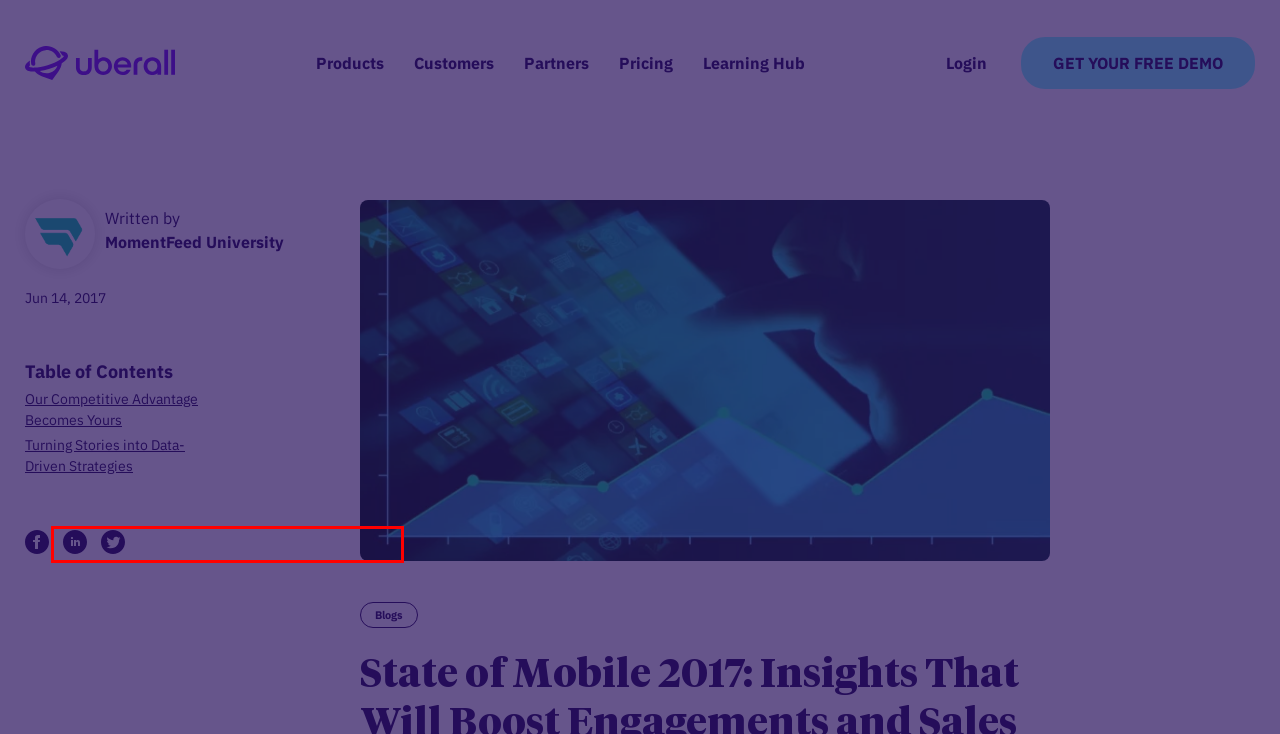Review the screenshot of a webpage which includes a red bounding box around an element. Select the description that best fits the new webpage once the element in the bounding box is clicked. Here are the candidates:
A. Uberall | Finance & Insurance
B. Uberall | Franchise Marketing
C. Uberall | Service Area Business
D. Social Media | Uberall
E. AI-Powered Chatbot | Uberall
F. Social Media Management Tool | Uberall
G. Login - Optimize your online presence
H. Explore the Learning Hub | Uberall

E